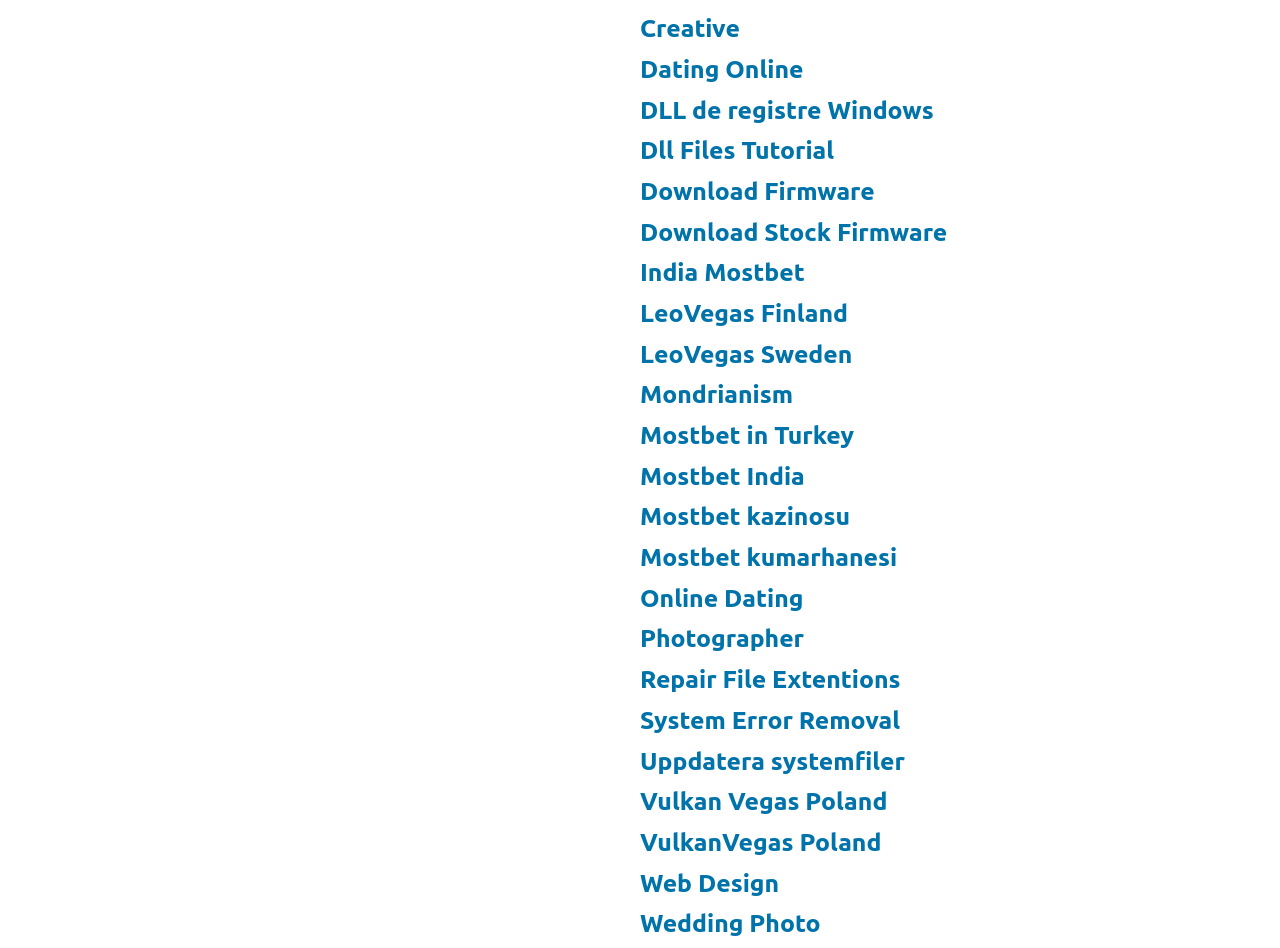What is the common category among 'LeoVegas Finland' and 'LeoVegas Sweden'?
Based on the image, answer the question with a single word or brief phrase.

LeoVegas